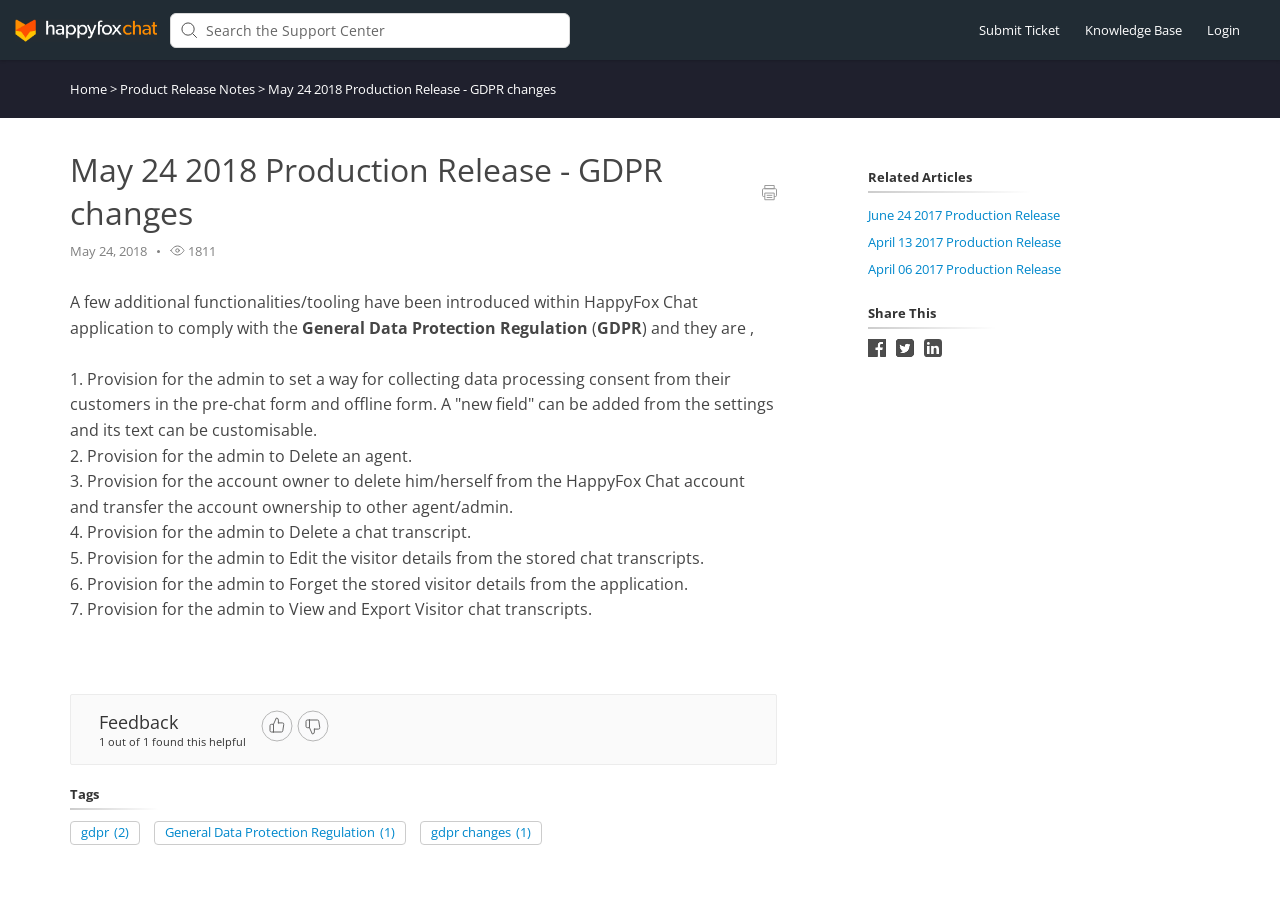Answer the question with a brief word or phrase:
How many links are in the main menu?

3